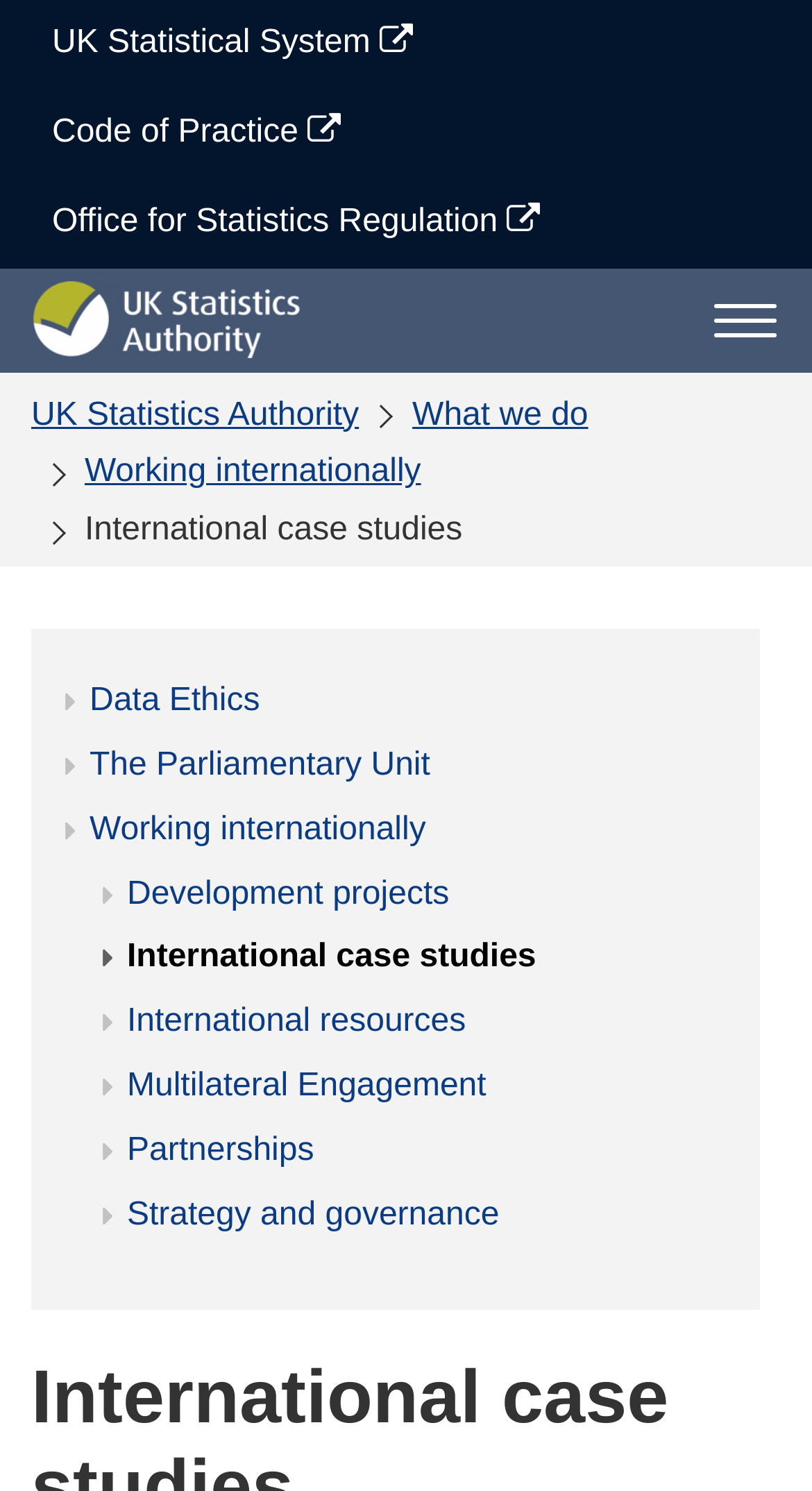Your task is to extract the text of the main heading from the webpage.

International case studies